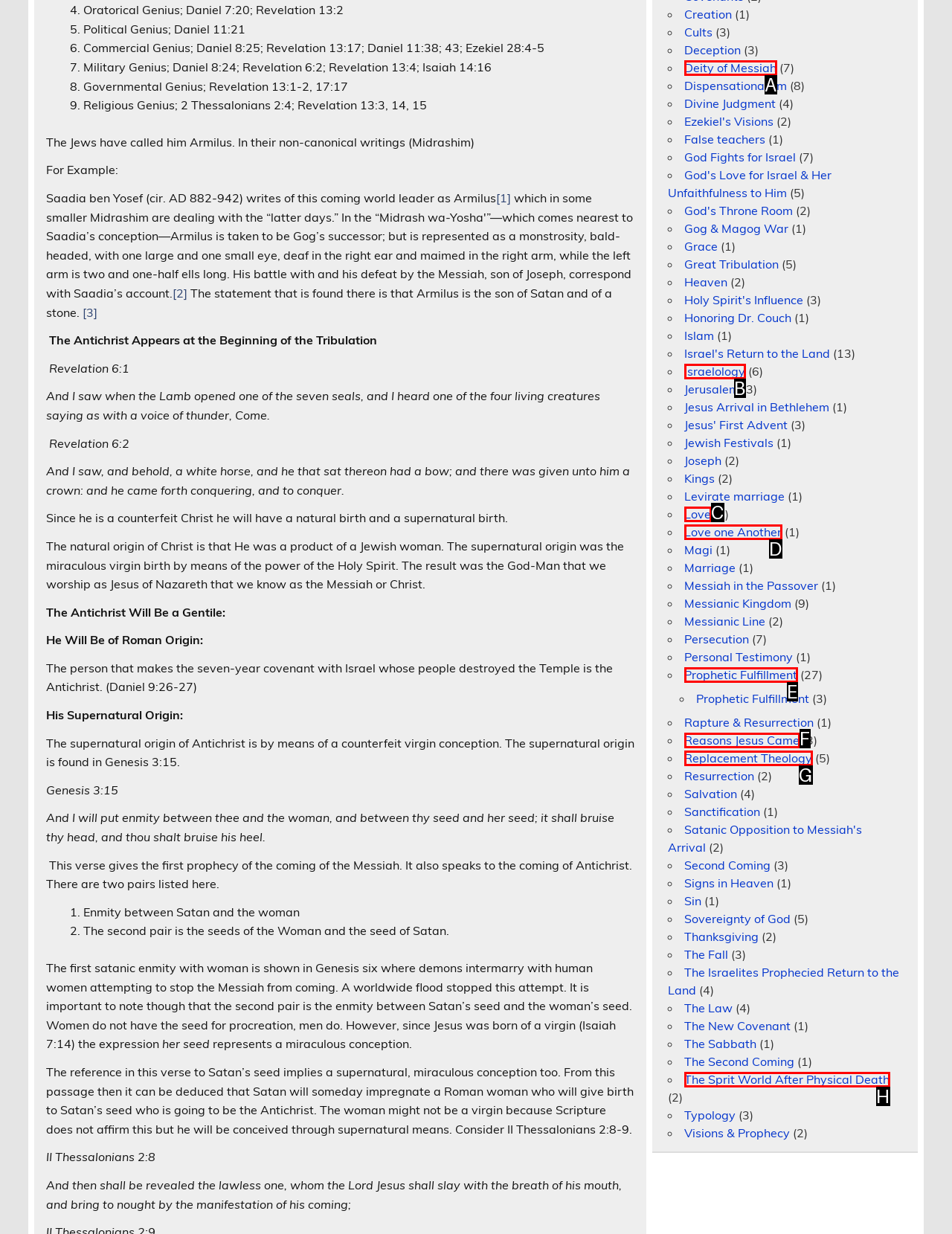Pick the option that should be clicked to perform the following task: Read about 'Deity of Messiah'
Answer with the letter of the selected option from the available choices.

A